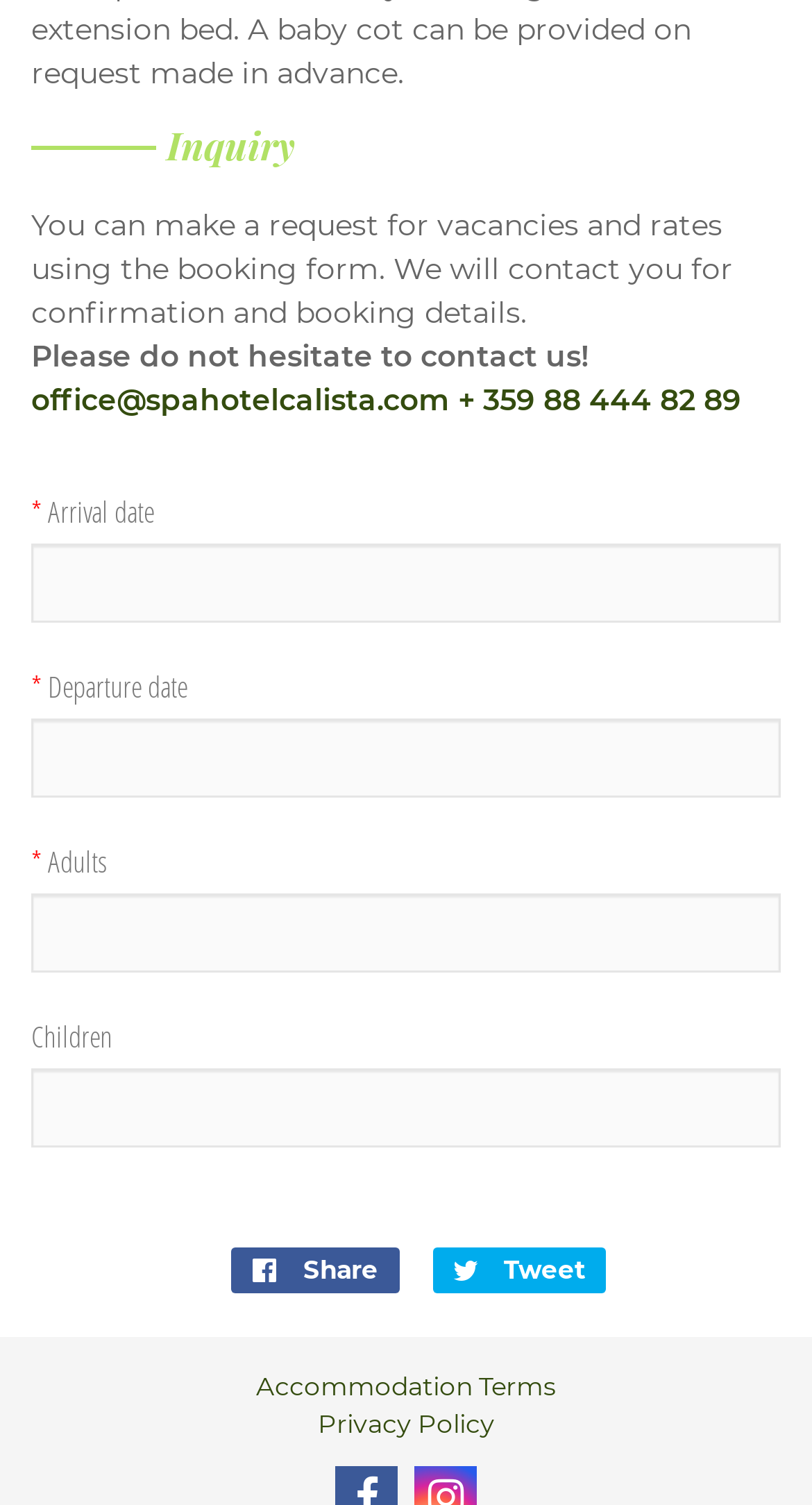Locate the bounding box coordinates of the area to click to fulfill this instruction: "View accommodation terms". The bounding box should be presented as four float numbers between 0 and 1, in the order [left, top, right, bottom].

[0.038, 0.909, 0.962, 0.934]